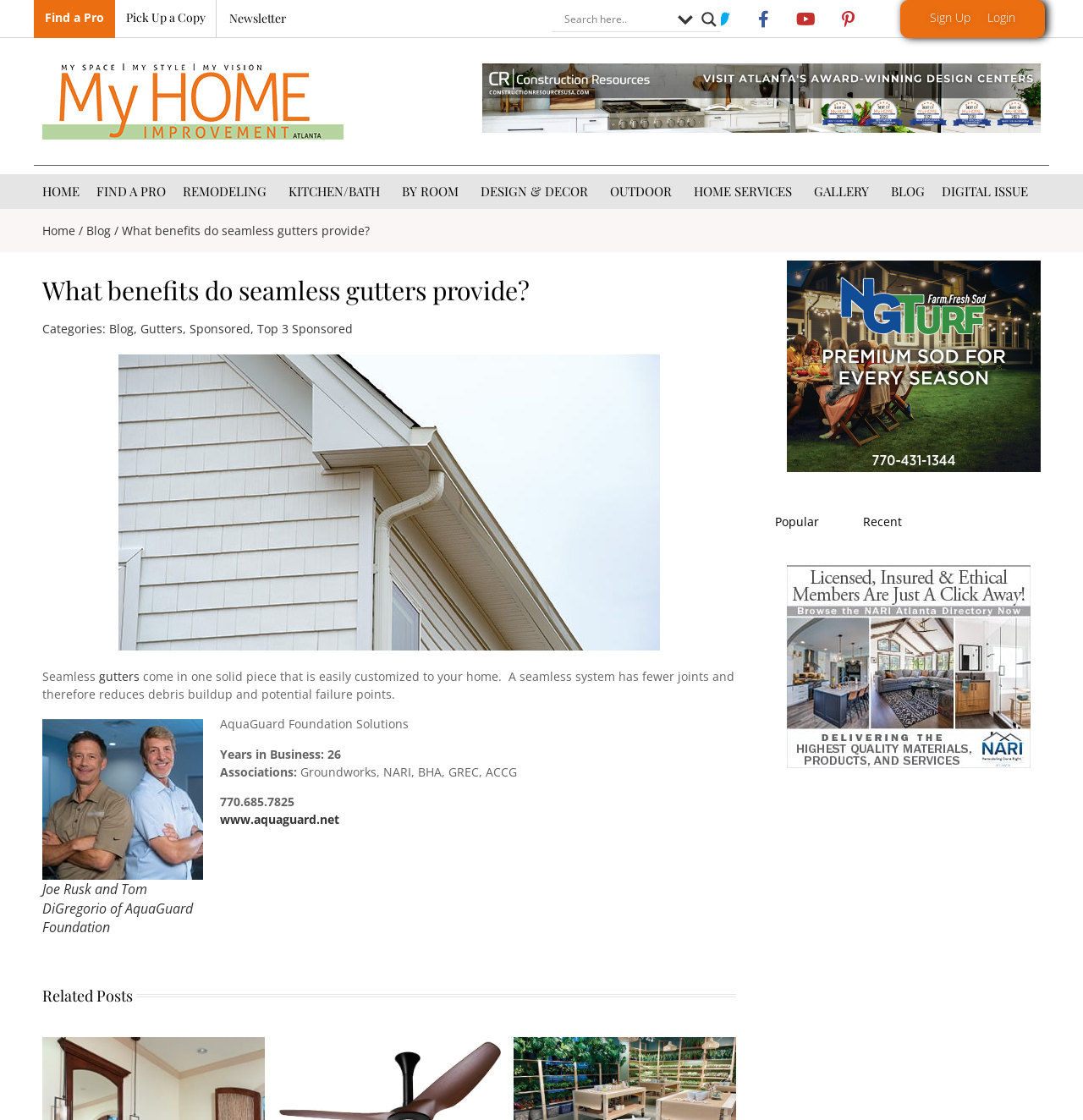How many years has AquaGuard Foundation Solutions been in business?
Please answer the question with a detailed response using the information from the screenshot.

I looked at the article and found the information about AquaGuard Foundation Solutions, which mentions that they have been in business for 26 years.